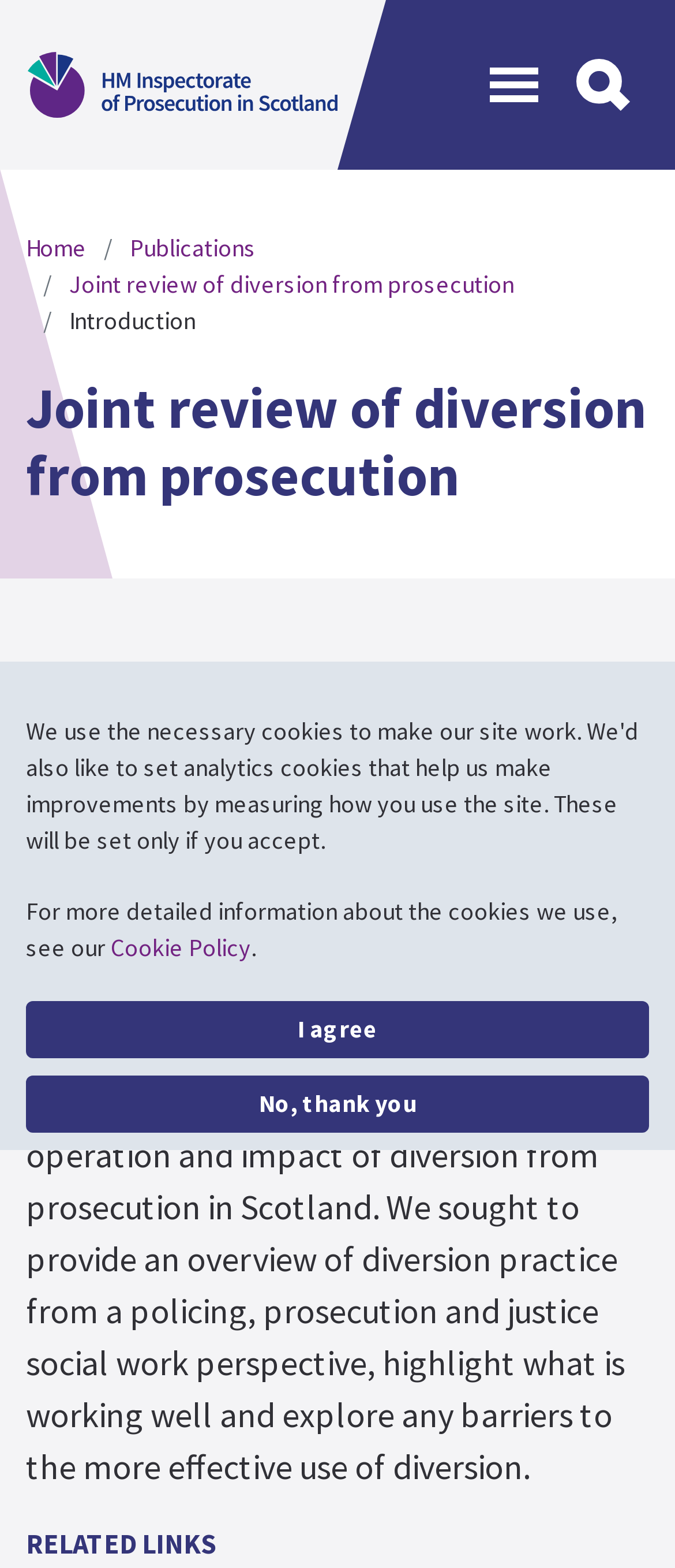Please locate the bounding box coordinates for the element that should be clicked to achieve the following instruction: "Download the Joint review of diversion from prosecution PDF file". Ensure the coordinates are given as four float numbers between 0 and 1, i.e., [left, top, right, bottom].

[0.218, 0.47, 0.854, 0.531]